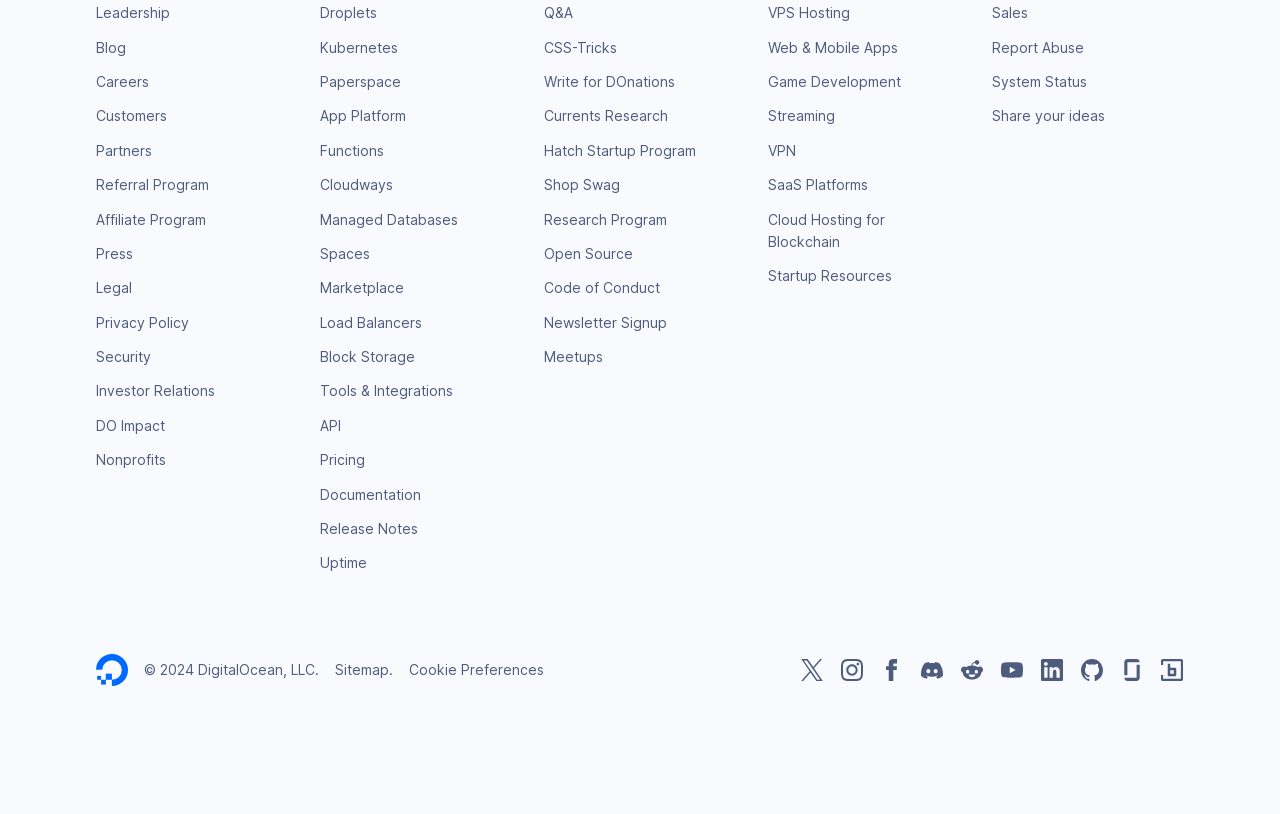How many main categories are in the top navigation menu?
Respond to the question with a single word or phrase according to the image.

3